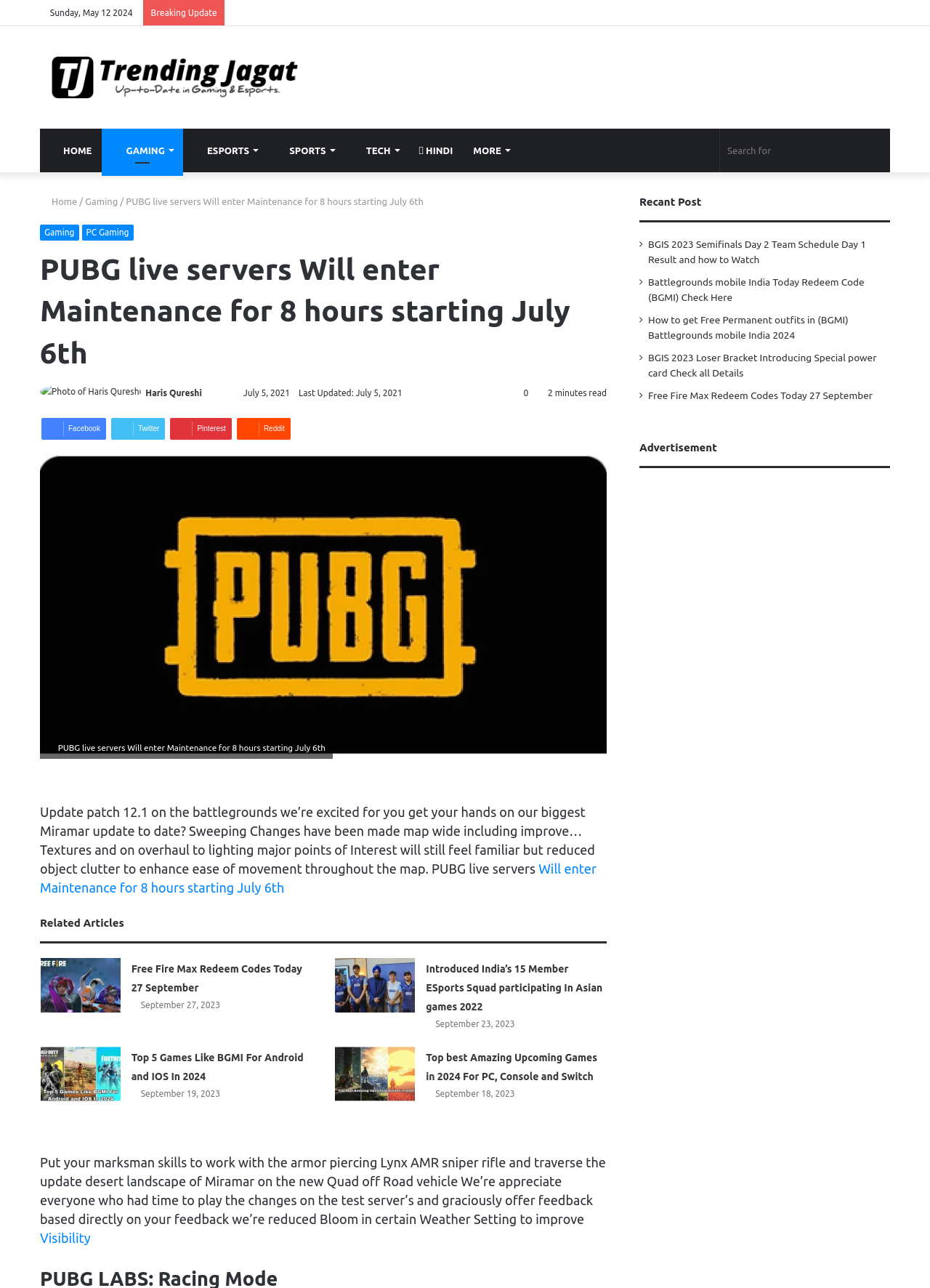Pinpoint the bounding box coordinates of the clickable area necessary to execute the following instruction: "Read related article". The coordinates should be given as four float numbers between 0 and 1, namely [left, top, right, bottom].

[0.043, 0.744, 0.129, 0.786]